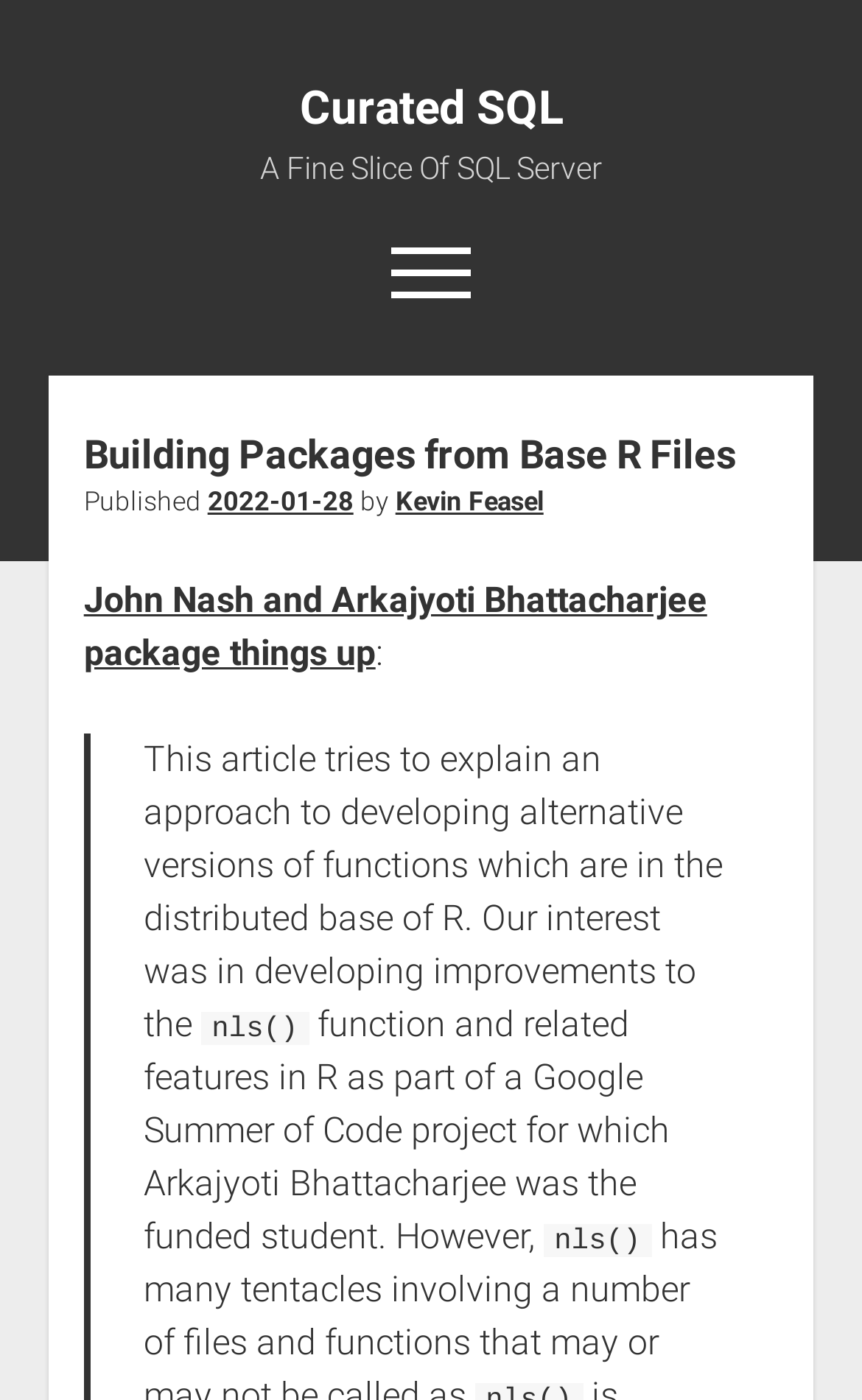Locate the bounding box coordinates of the area that needs to be clicked to fulfill the following instruction: "Click the 'Curated SQL' link". The coordinates should be in the format of four float numbers between 0 and 1, namely [left, top, right, bottom].

[0.347, 0.058, 0.653, 0.096]